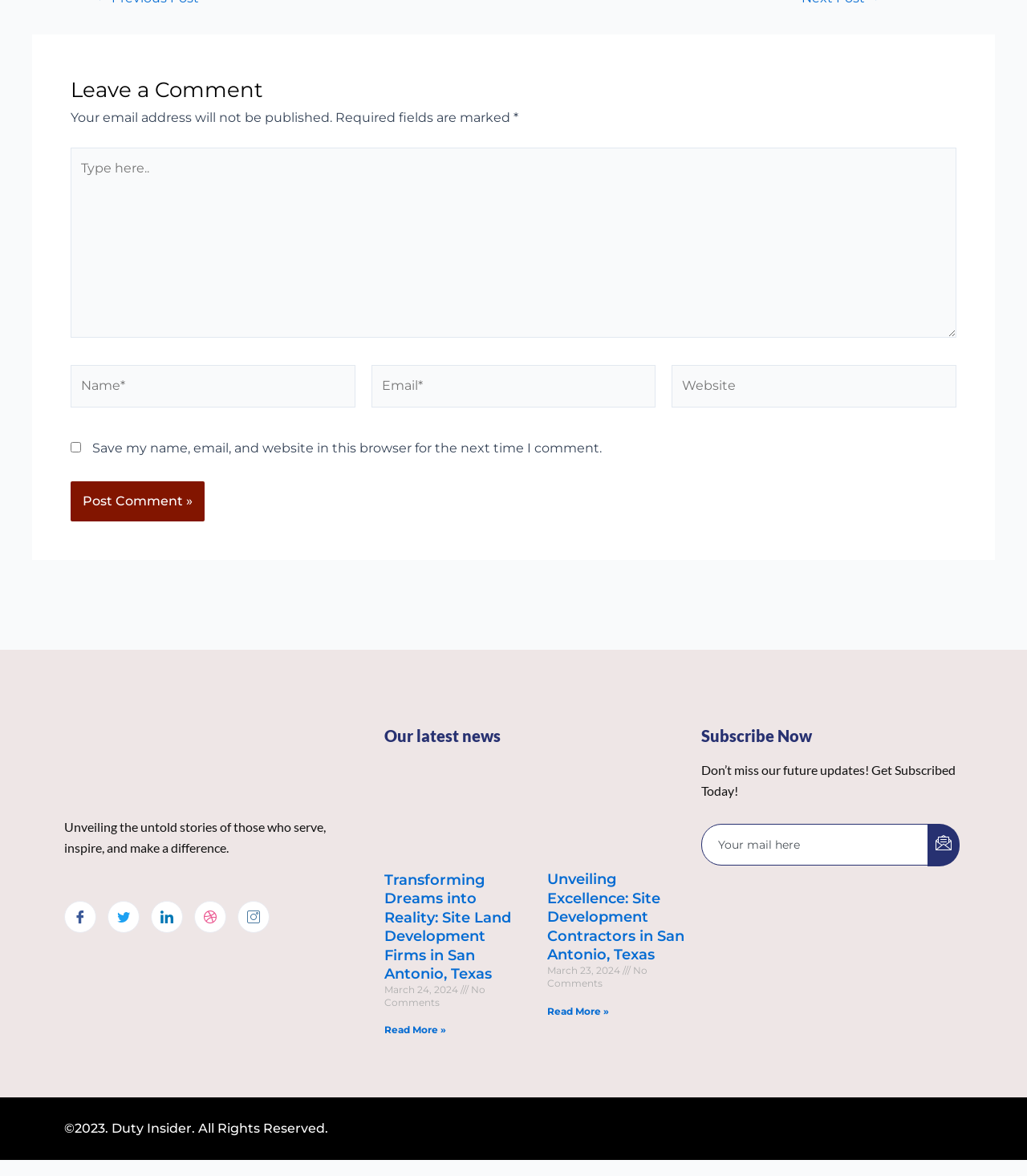Please analyze the image and provide a thorough answer to the question:
What is the purpose of the 'Subscribe Now' section?

The 'Subscribe Now' section has a heading and a text that reads 'Don’t miss our future updates! Get Subscribed Today!', which suggests that its purpose is to allow users to subscribe to receive future updates from the website.